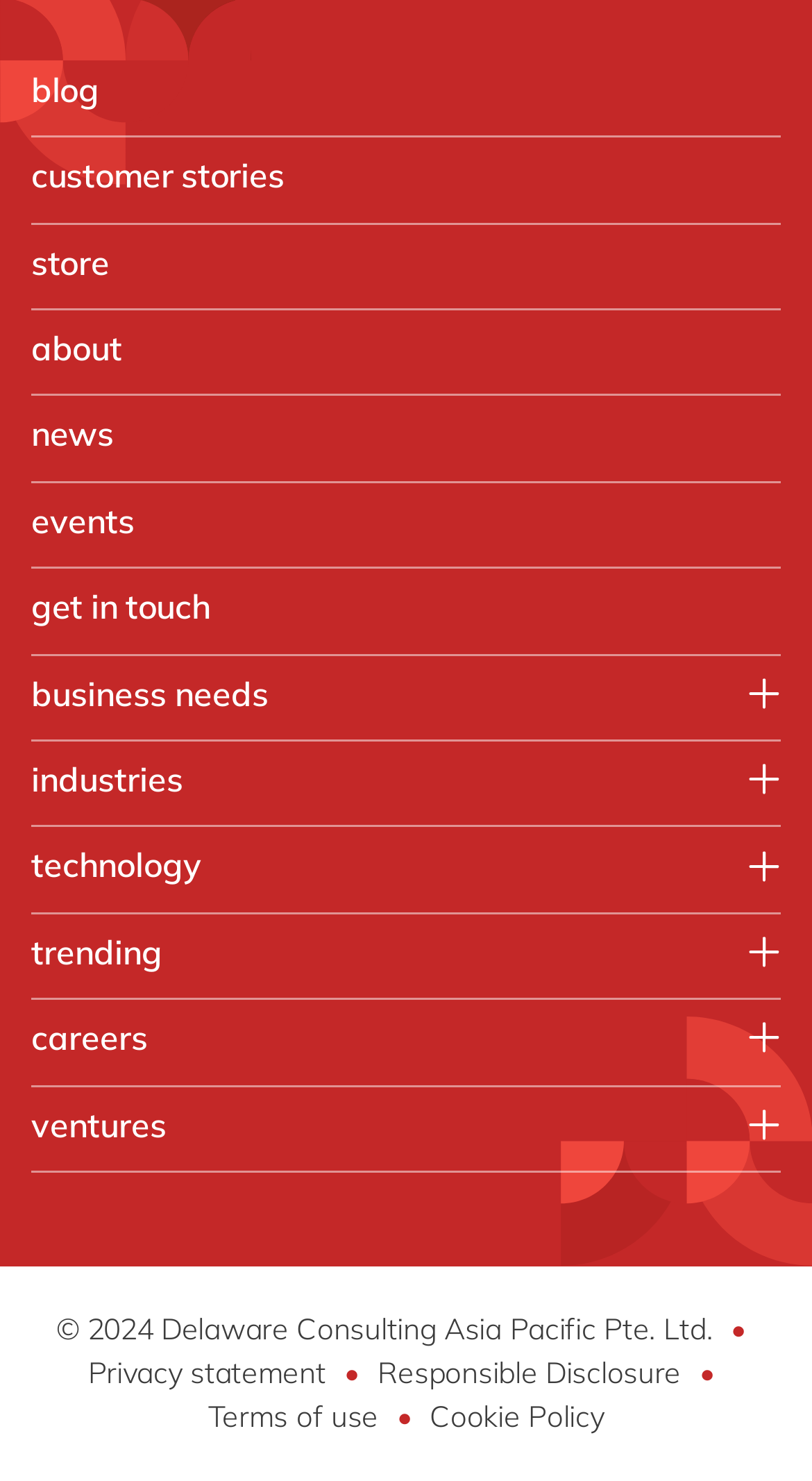Examine the image and give a thorough answer to the following question:
What is the company name mentioned in the footer?

I found the company name in the footer section of the webpage, specifically in the StaticText element with the text '© 2024 Delaware Consulting Asia Pacific Pte. Ltd.'.